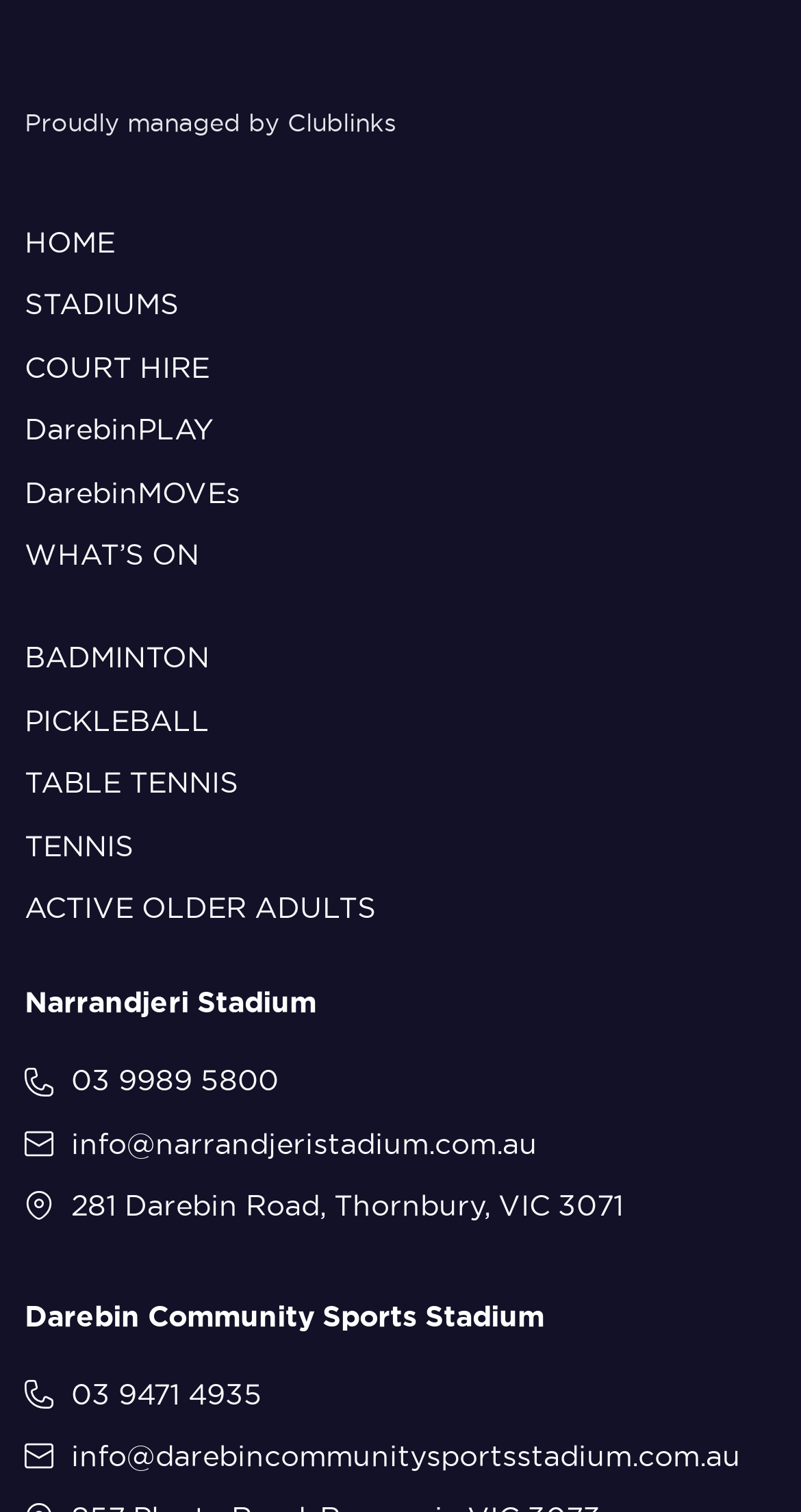Pinpoint the bounding box coordinates of the clickable element needed to complete the instruction: "Click on HOME". The coordinates should be provided as four float numbers between 0 and 1: [left, top, right, bottom].

[0.031, 0.145, 0.144, 0.176]